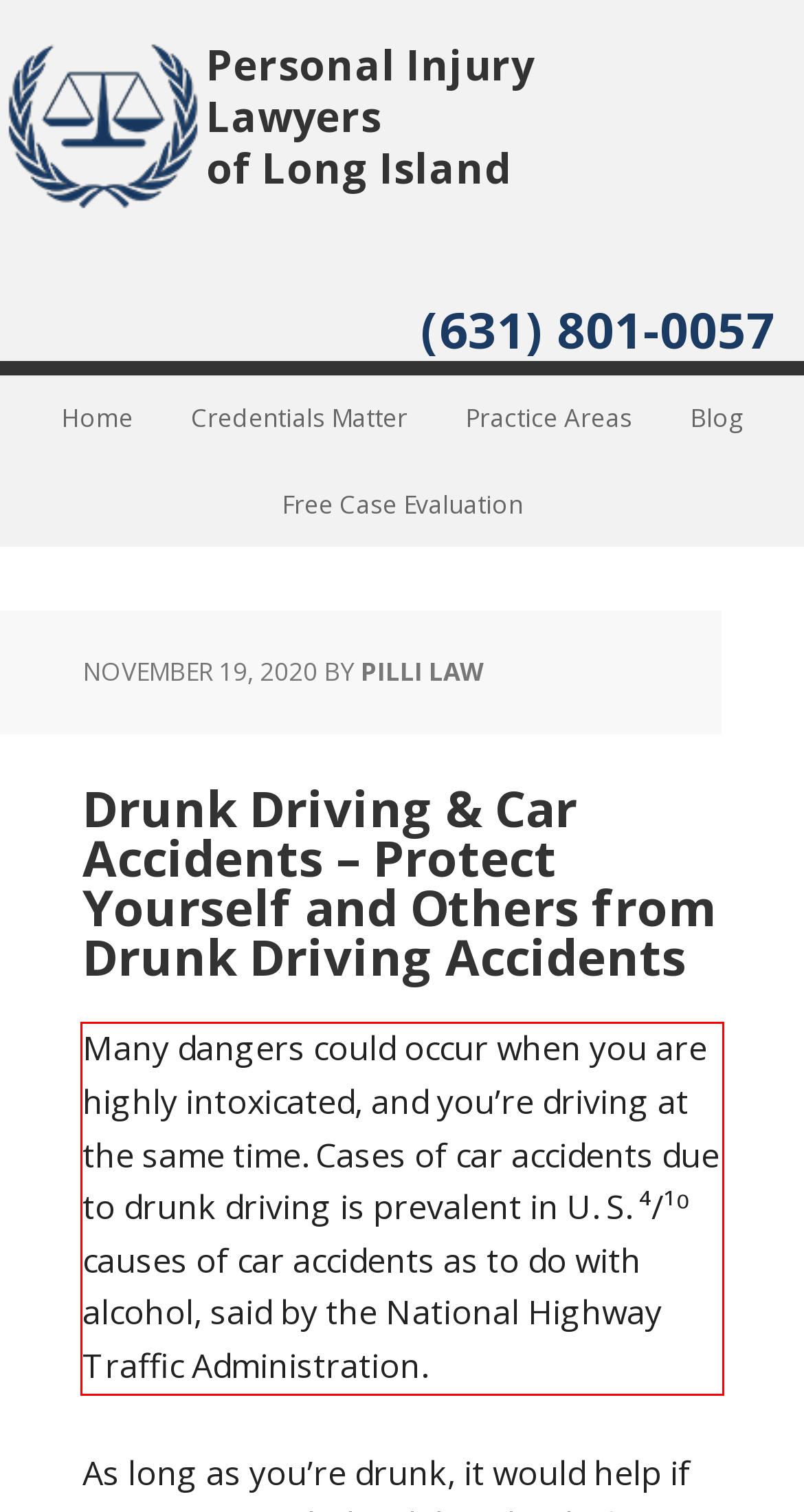Analyze the screenshot of the webpage that features a red bounding box and recognize the text content enclosed within this red bounding box.

Many dangers could occur when you are highly intoxicated, and you’re driving at the same time. Cases of car accidents due to drunk driving is prevalent in U. S. ⁴/¹⁰ causes of car accidents as to do with alcohol, said by the National Highway Traffic Administration.